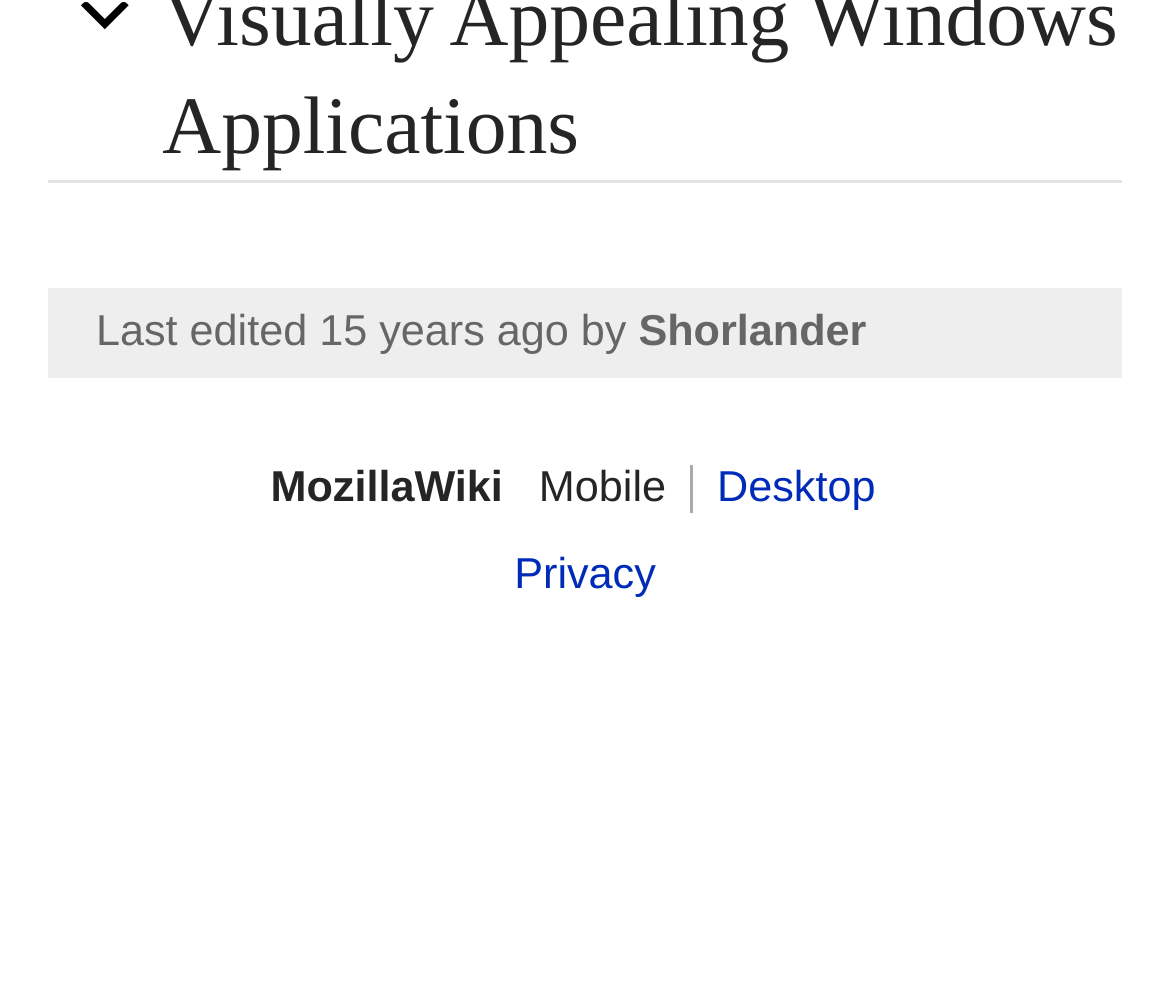Please find the bounding box for the UI element described by: "Last edited 15 years ago".

[0.082, 0.31, 0.486, 0.359]